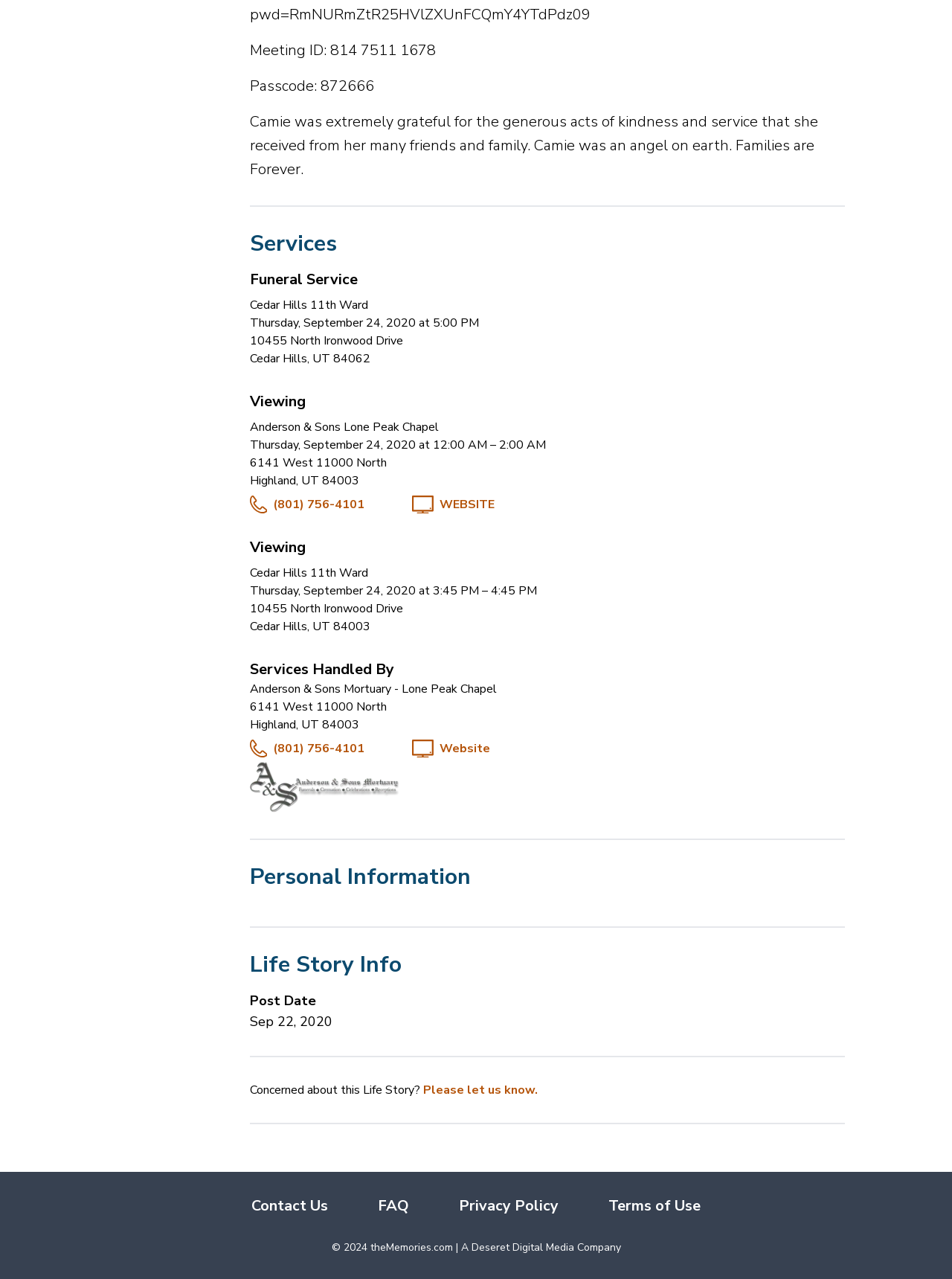Provide the bounding box coordinates of the UI element that matches the description: "Website".

[0.462, 0.387, 0.52, 0.401]